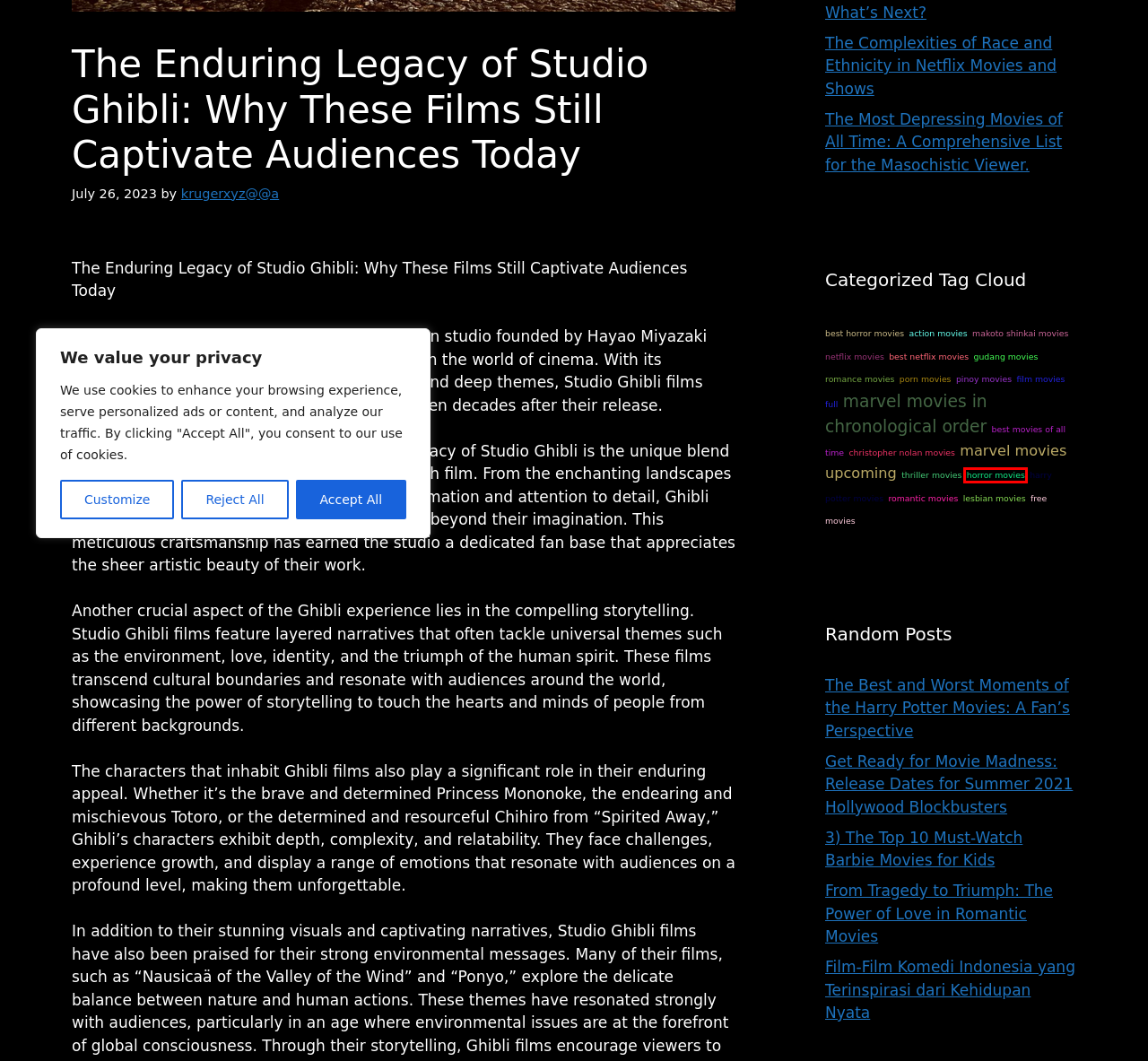Review the screenshot of a webpage that includes a red bounding box. Choose the most suitable webpage description that matches the new webpage after clicking the element within the red bounding box. Here are the candidates:
A. marvel movies upcoming Archives - cinespace - Nonton Film Terbaru
B. From Tragedy to Triumph: The Power of Love in Romantic Movies - cinespace - Nonton Film Terbaru
C. horror movies Archives - cinespace - Nonton Film Terbaru
D. marvel movies in chronological order Archives - cinespace - Nonton Film Terbaru
E. krugerxyz@@a, Author at cinespace - Nonton Film Terbaru
F. romance movies Archives - cinespace - Nonton Film Terbaru
G. best movies of all time Archives - cinespace - Nonton Film Terbaru
H. free movies Archives - cinespace - Nonton Film Terbaru

C